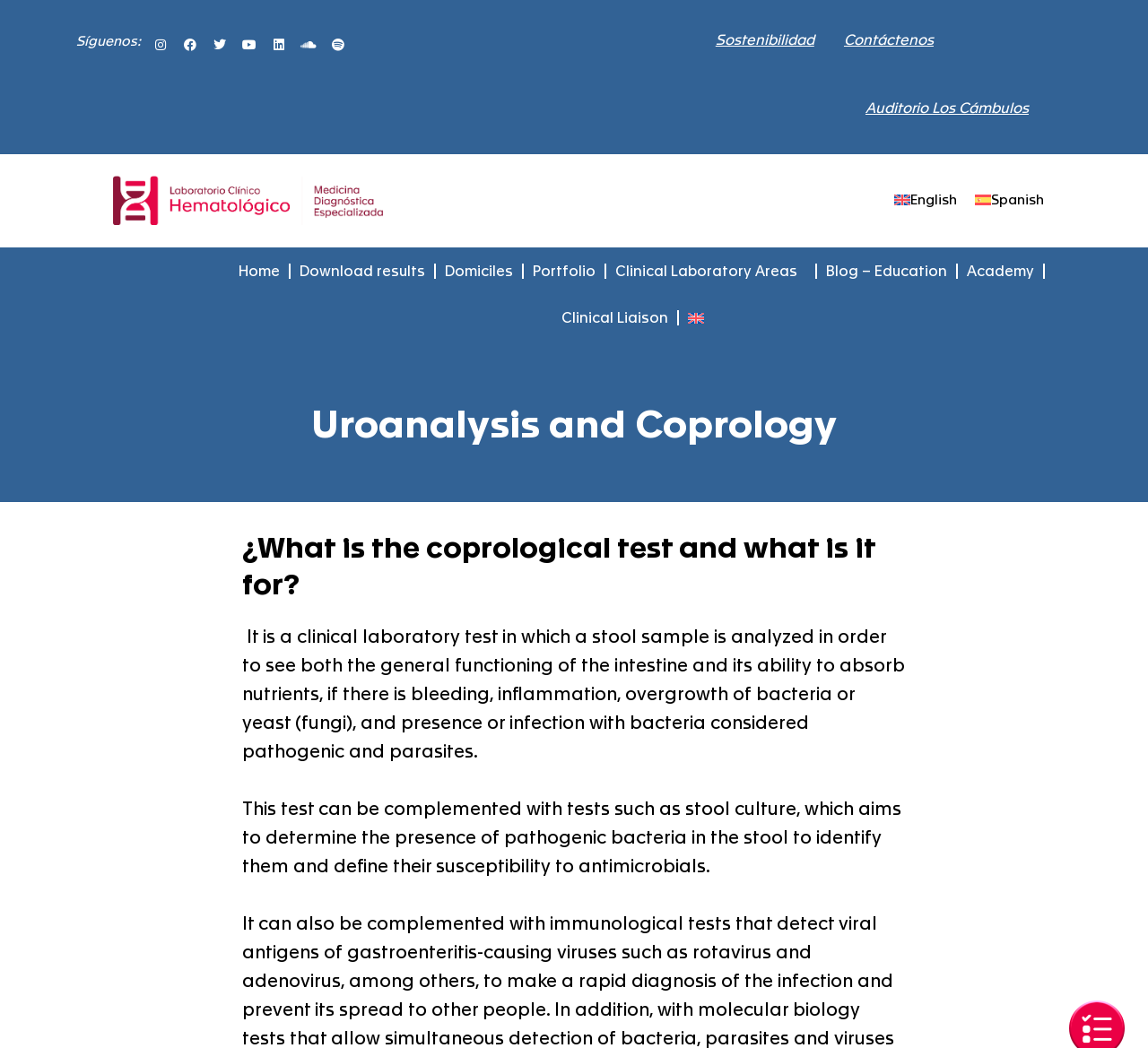What is the name of the laboratory?
Answer the question with just one word or phrase using the image.

Laboratorio Clínico Hematológico